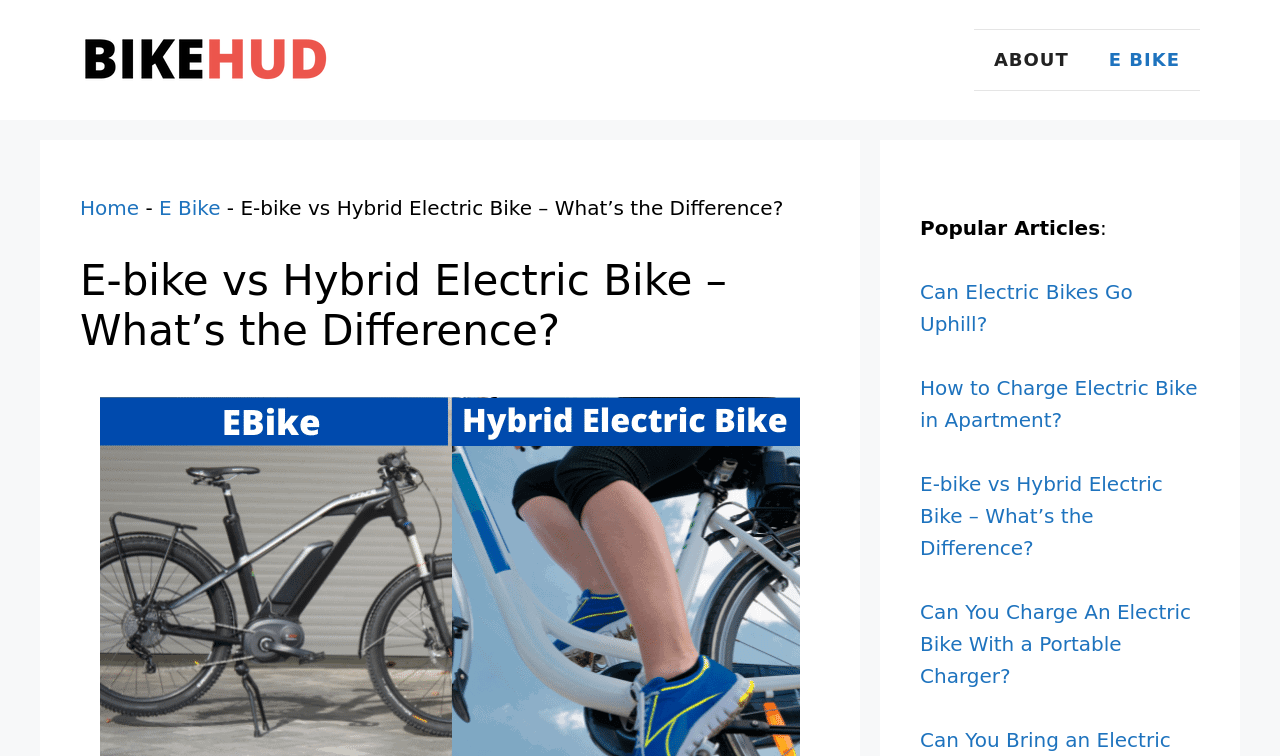Locate the bounding box coordinates of the clickable area to execute the instruction: "go to Bike Hud homepage". Provide the coordinates as four float numbers between 0 and 1, represented as [left, top, right, bottom].

[0.062, 0.062, 0.258, 0.093]